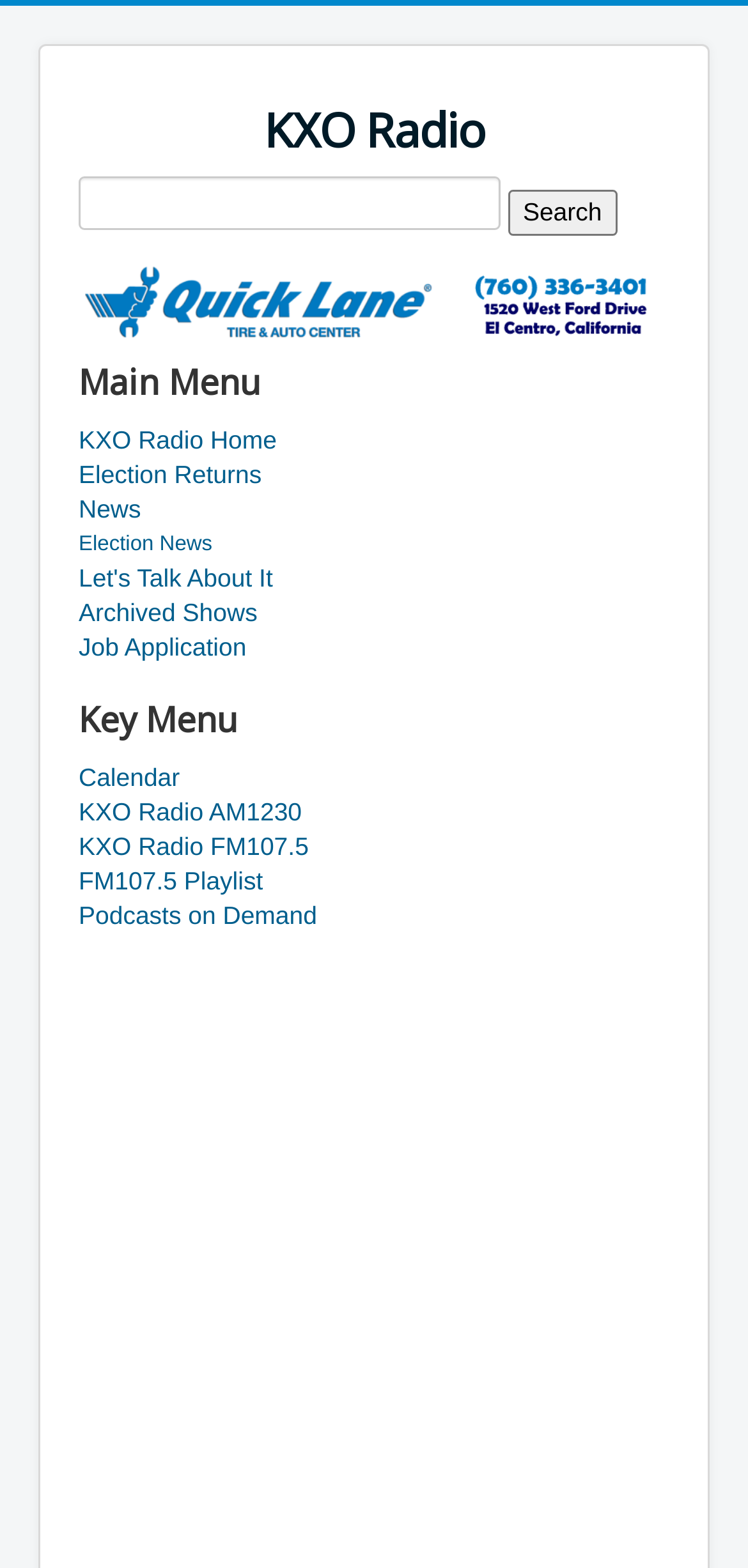Determine the bounding box coordinates of the element that should be clicked to execute the following command: "Search for something".

[0.679, 0.12, 0.825, 0.15]